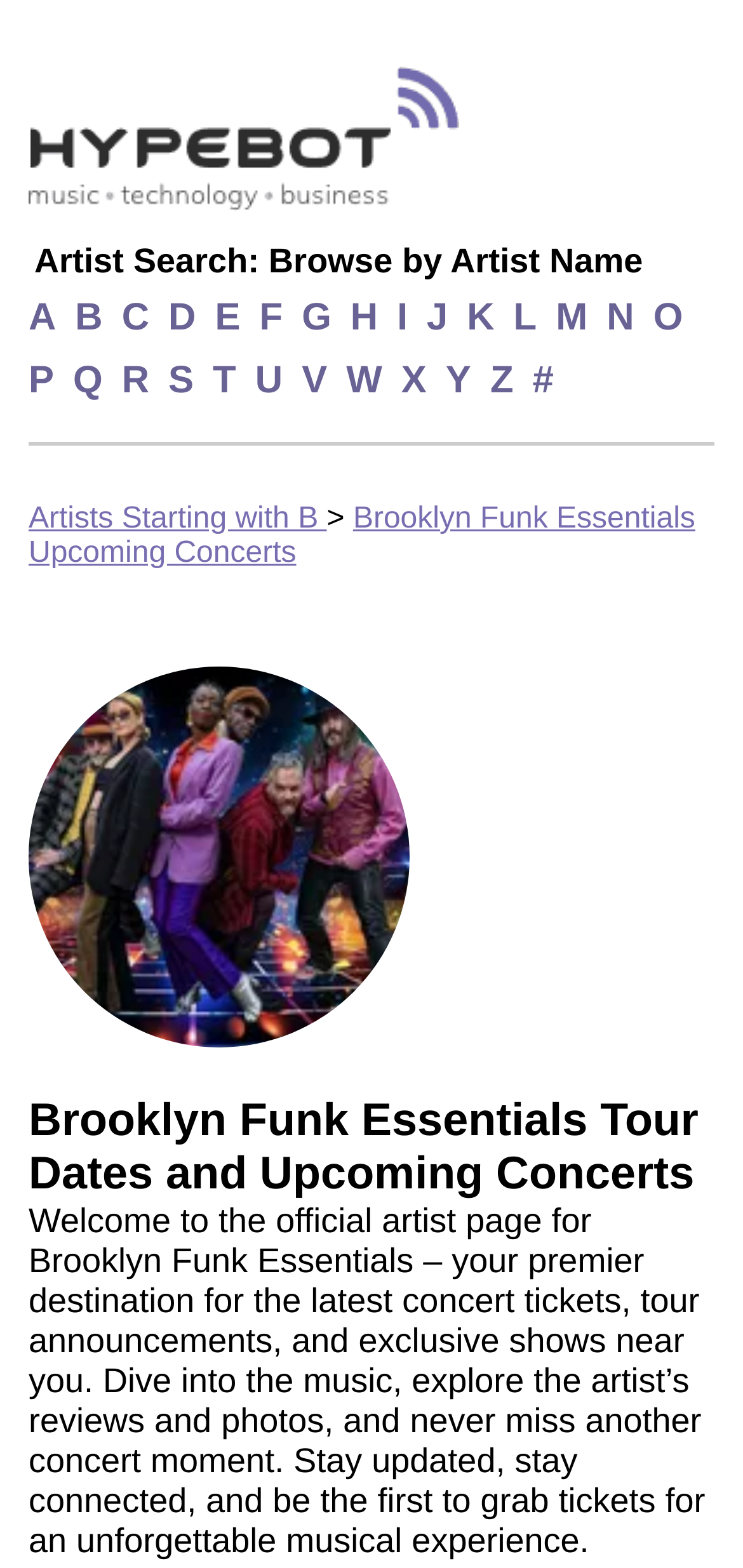Please specify the bounding box coordinates in the format (top-left x, top-left y, bottom-right x, bottom-right y), with all values as floating point numbers between 0 and 1. Identify the bounding box of the UI element described by: Artists Starting with B

[0.038, 0.321, 0.44, 0.341]